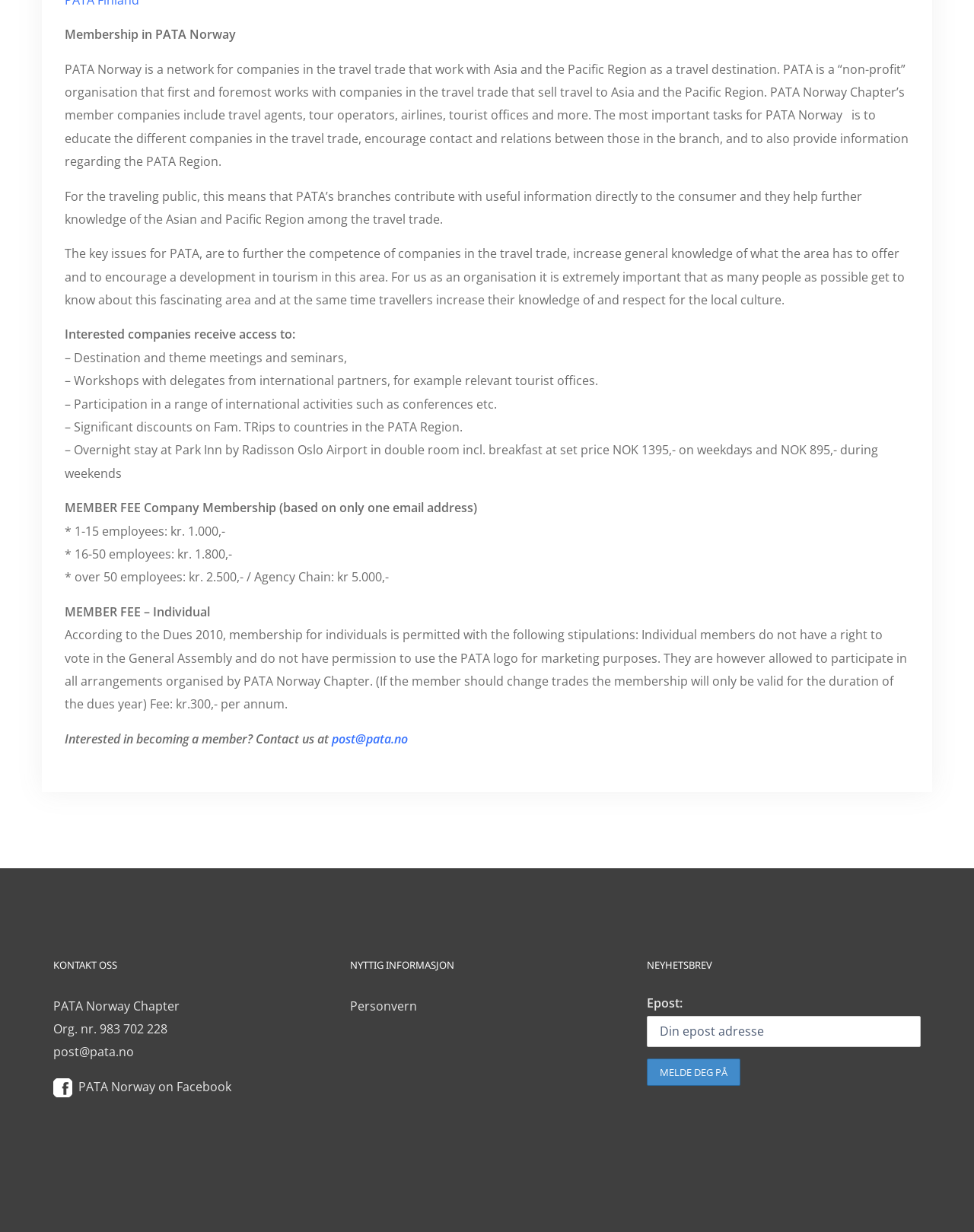What is the purpose of PATA Norway? Look at the image and give a one-word or short phrase answer.

Educate and provide information